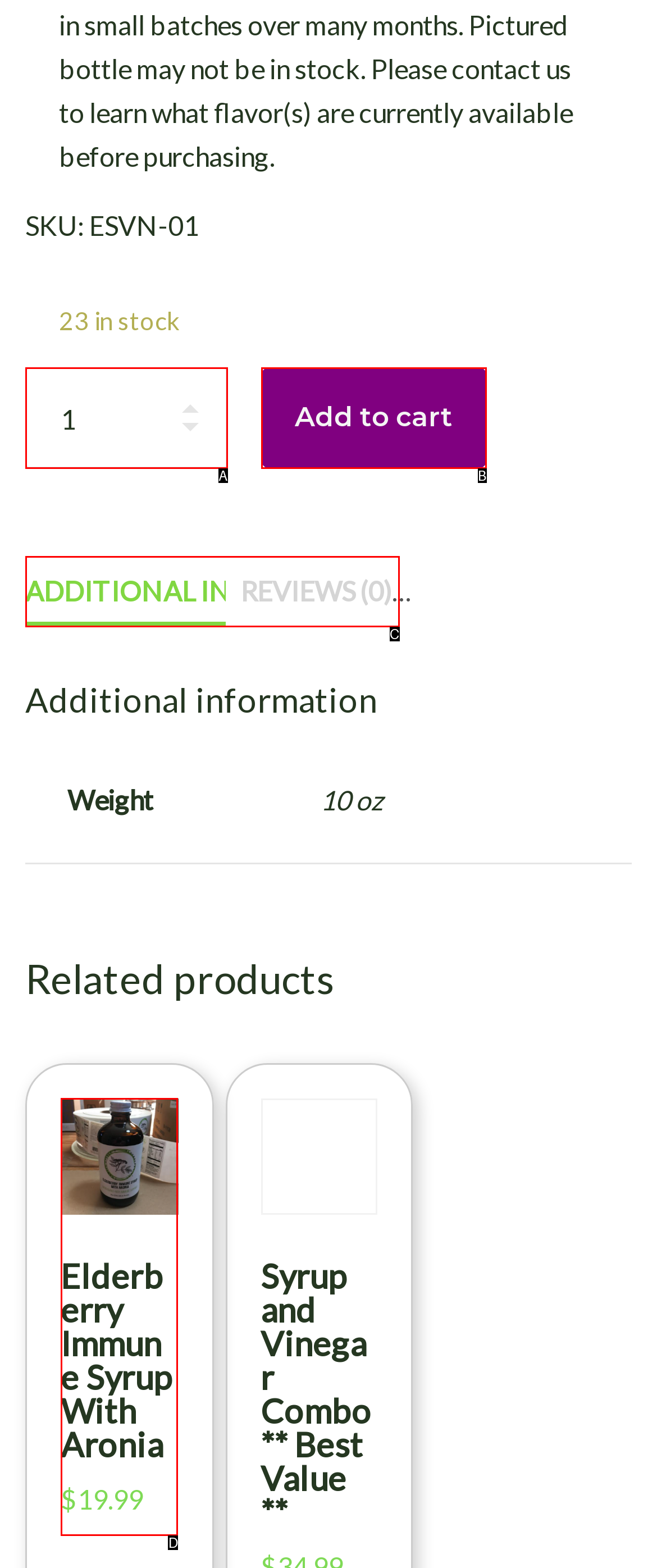Identify the UI element that corresponds to this description: input value="1" name="quantity" title="Qty" value="1"
Respond with the letter of the correct option.

A